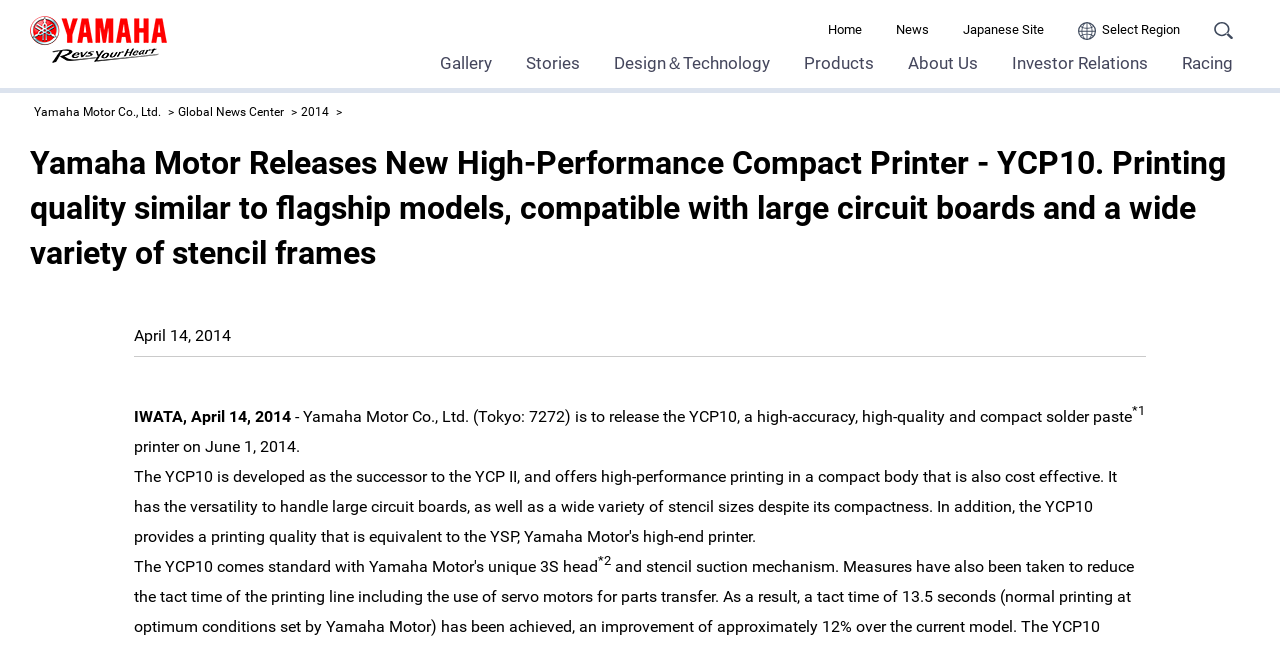Given the element description: "Investor Relations", predict the bounding box coordinates of the UI element it refers to, using four float numbers between 0 and 1, i.e., [left, top, right, bottom].

[0.791, 0.076, 0.897, 0.119]